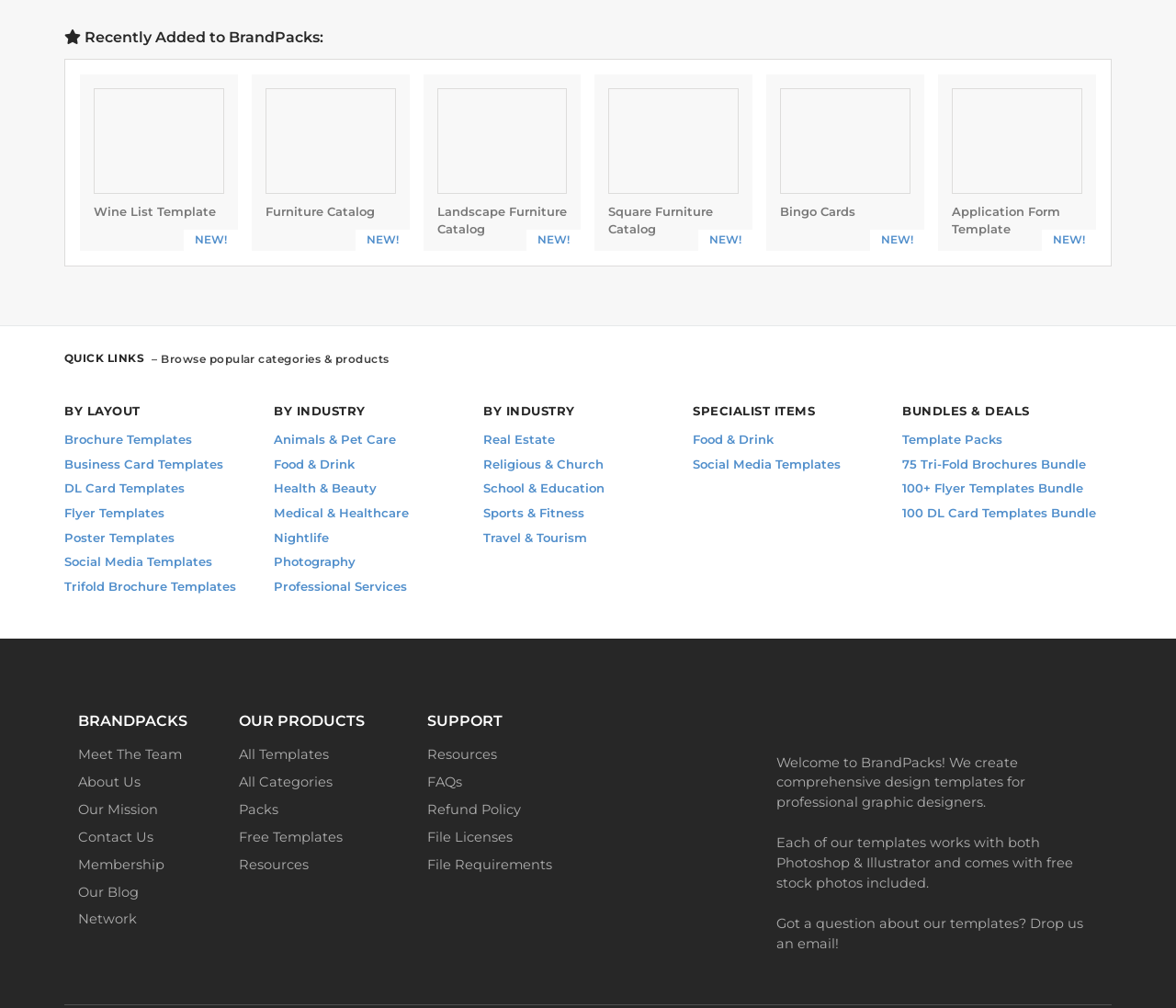How many recently added templates are shown?
Please answer the question with a single word or phrase, referencing the image.

5